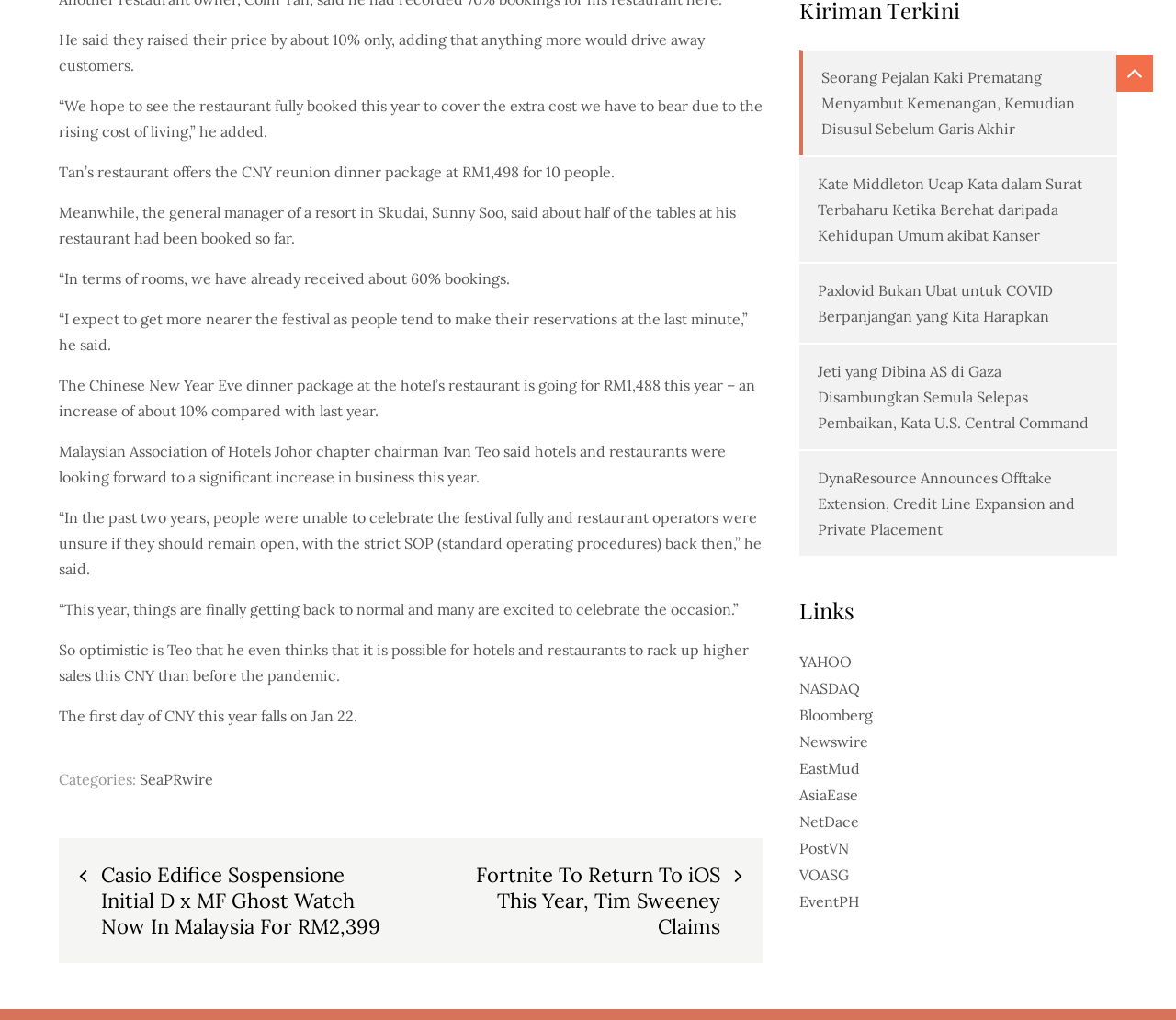Find the bounding box coordinates for the area that should be clicked to accomplish the instruction: "Click on the link 'YAHOO'".

[0.68, 0.64, 0.725, 0.658]